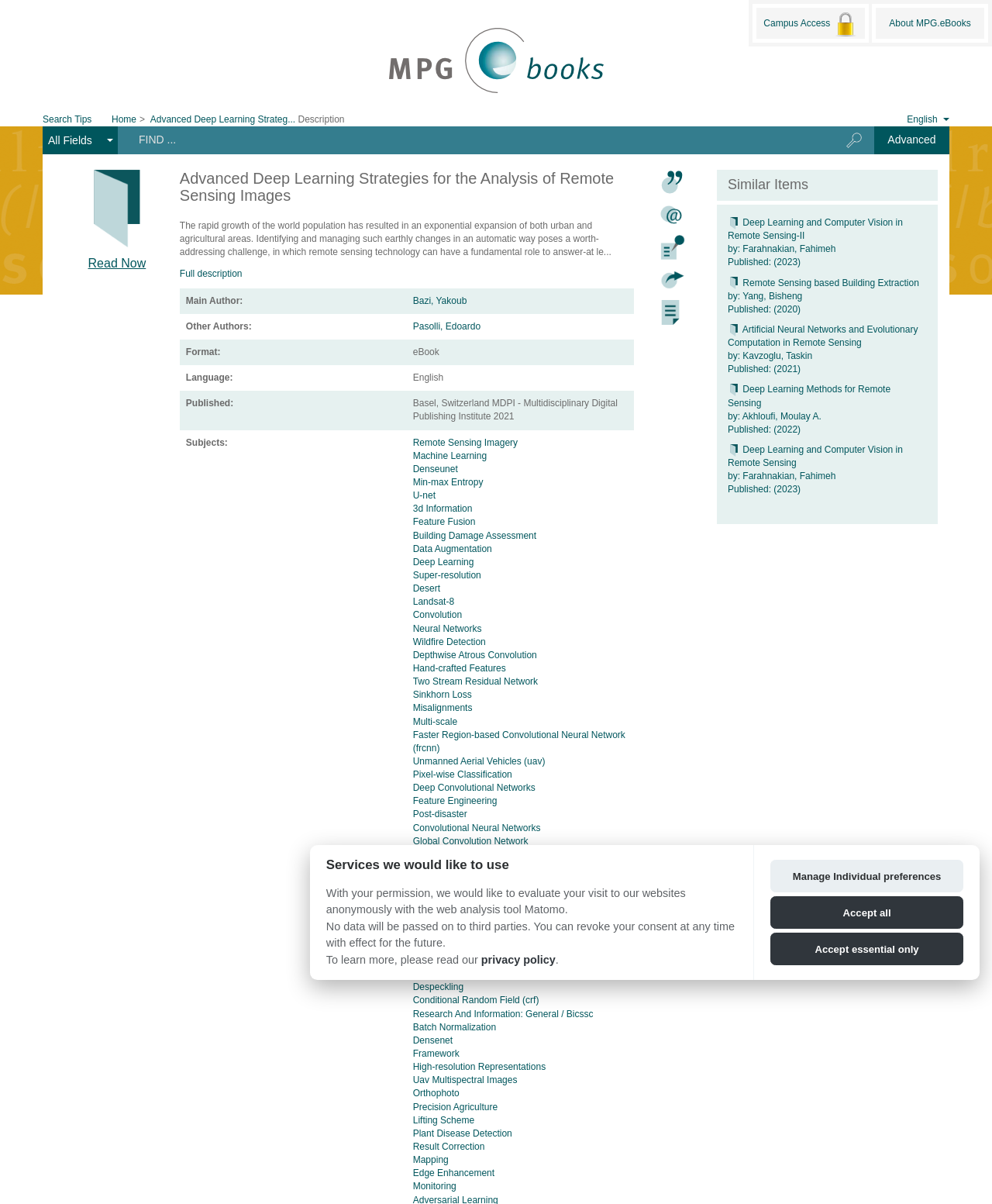What is the language of the eBook?
Based on the image, provide your answer in one word or phrase.

English